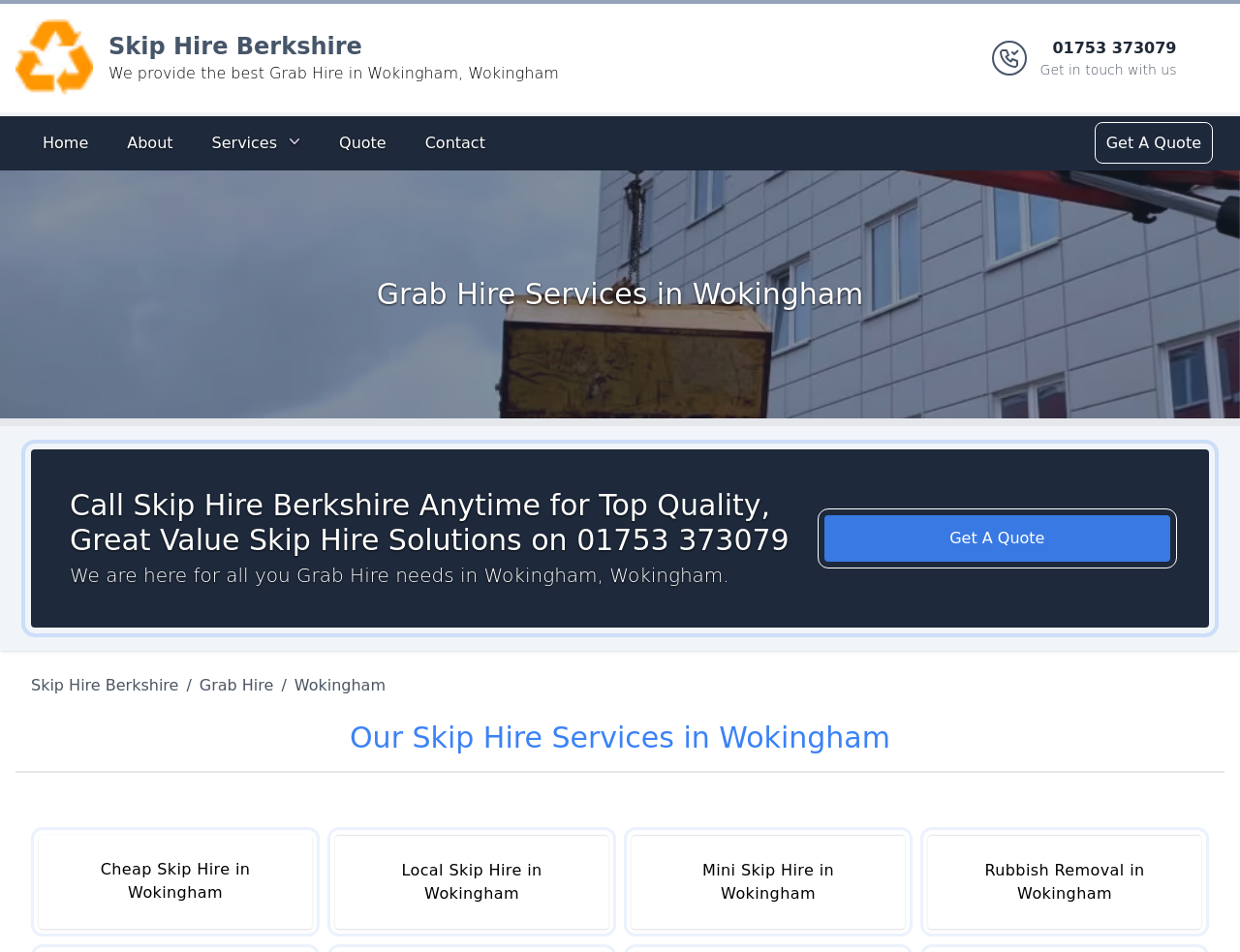From the element description: "Grab Hire", extract the bounding box coordinates of the UI element. The coordinates should be expressed as four float numbers between 0 and 1, in the order [left, top, right, bottom].

[0.155, 0.708, 0.227, 0.732]